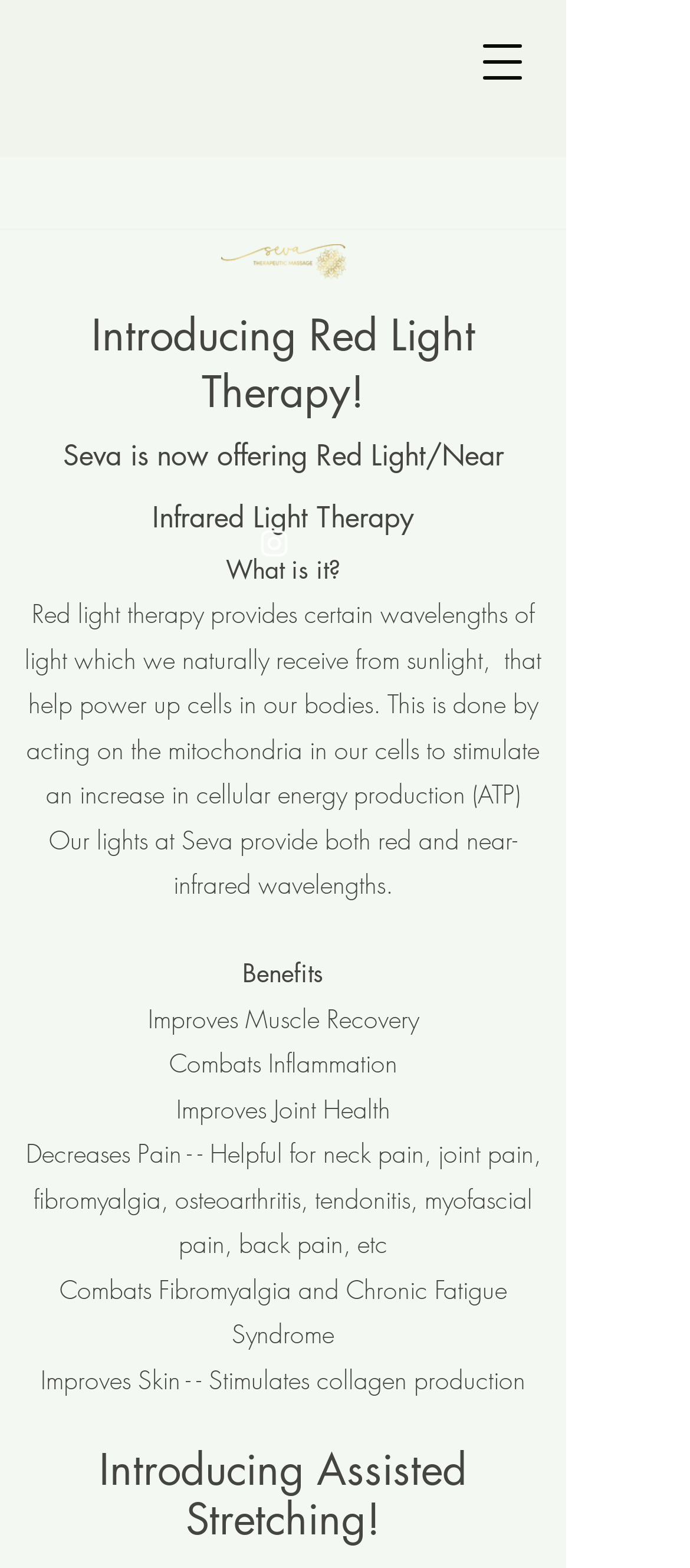Answer briefly with one word or phrase:
What are the benefits of red light therapy?

Improves muscle recovery, etc.